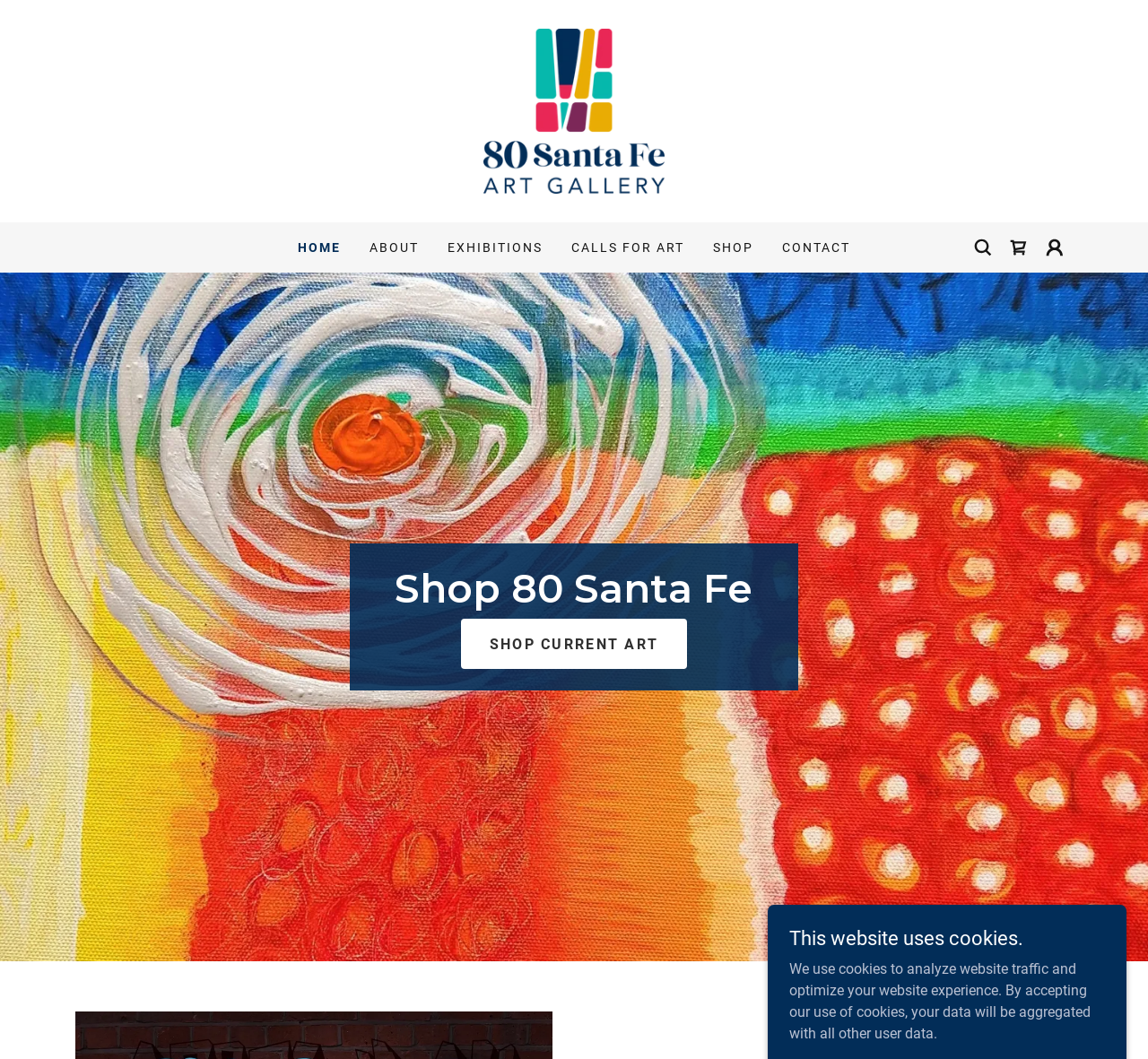Detail the various sections and features of the webpage.

This webpage is about the 80 Santa Fe Art Gallery, a local art gallery featuring artists from Kansas City and surrounding areas. 

At the top of the page, there is a logo of the art gallery, which is an image with the text "80 Santa Fe Art Gallery". Below the logo, there is a navigation menu with links to different sections of the website, including "HOME", "ABOUT", "EXHIBITIONS", "CALLS FOR ART", "SHOP", and "CONTACT". 

To the right of the navigation menu, there is a shopping cart icon, which is an image, and a button that opens a menu when clicked. 

Below the navigation menu, there is a large image that spans the entire width of the page. 

In the middle of the page, there is a section with a heading "Shop 80 Santa Fe" and a link to "SHOP CURRENT ART". 

At the bottom of the page, there is a notification about the website using cookies, with a heading and a paragraph of text explaining the purpose of the cookies.